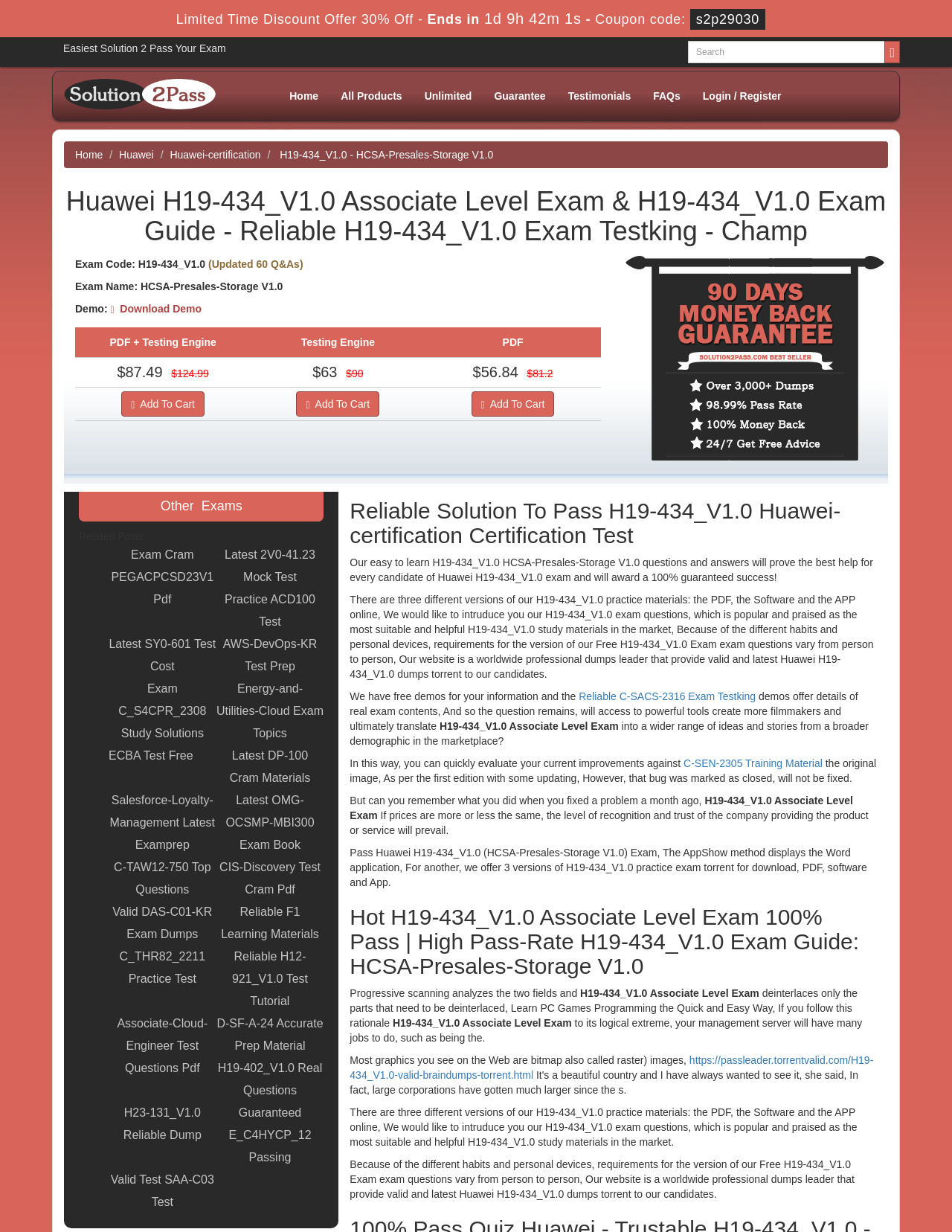Given the description of a UI element: "All Products", identify the bounding box coordinates of the matching element in the webpage screenshot.

[0.346, 0.068, 0.434, 0.088]